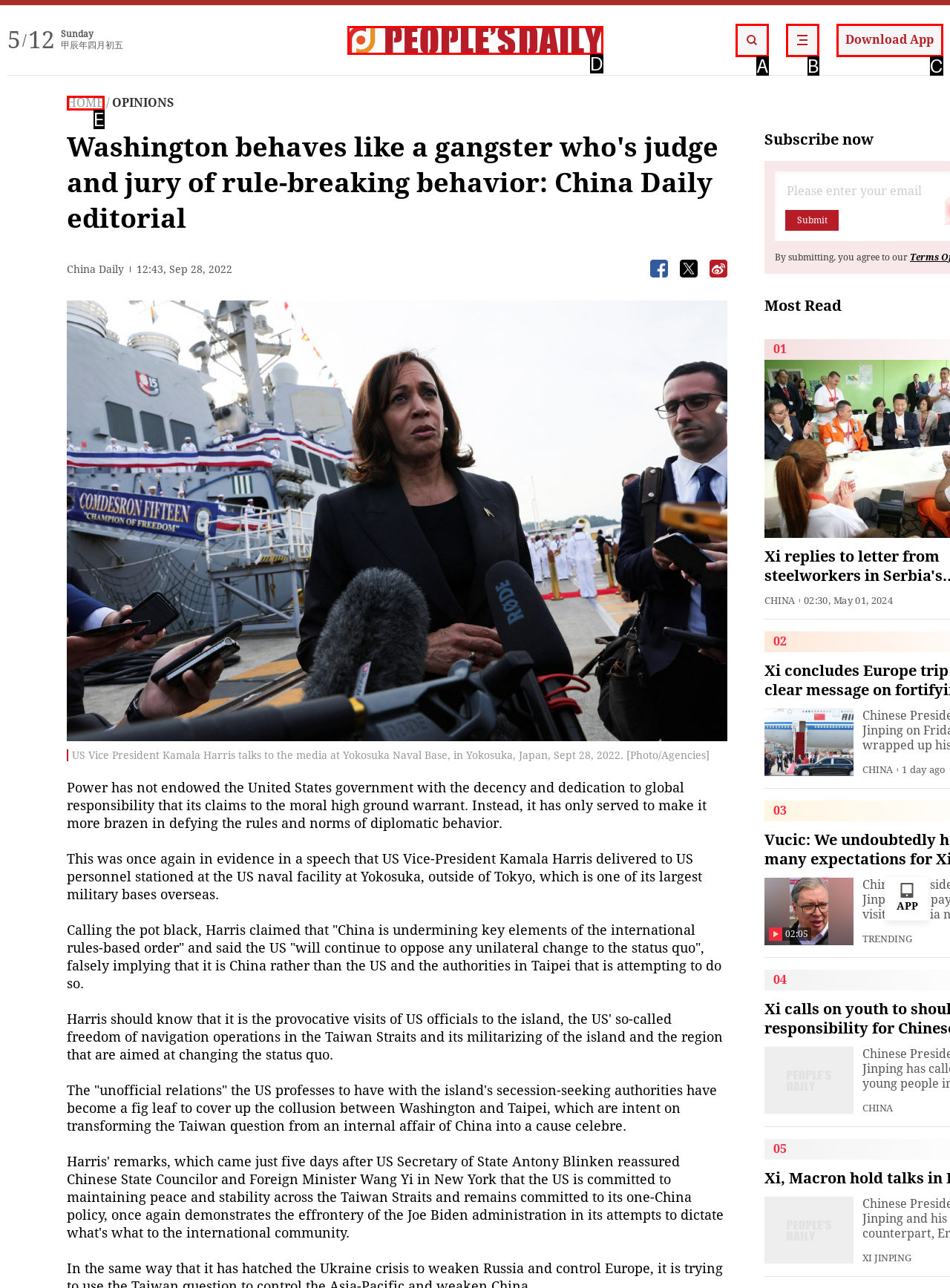Based on the description HOME, identify the most suitable HTML element from the options. Provide your answer as the corresponding letter.

E